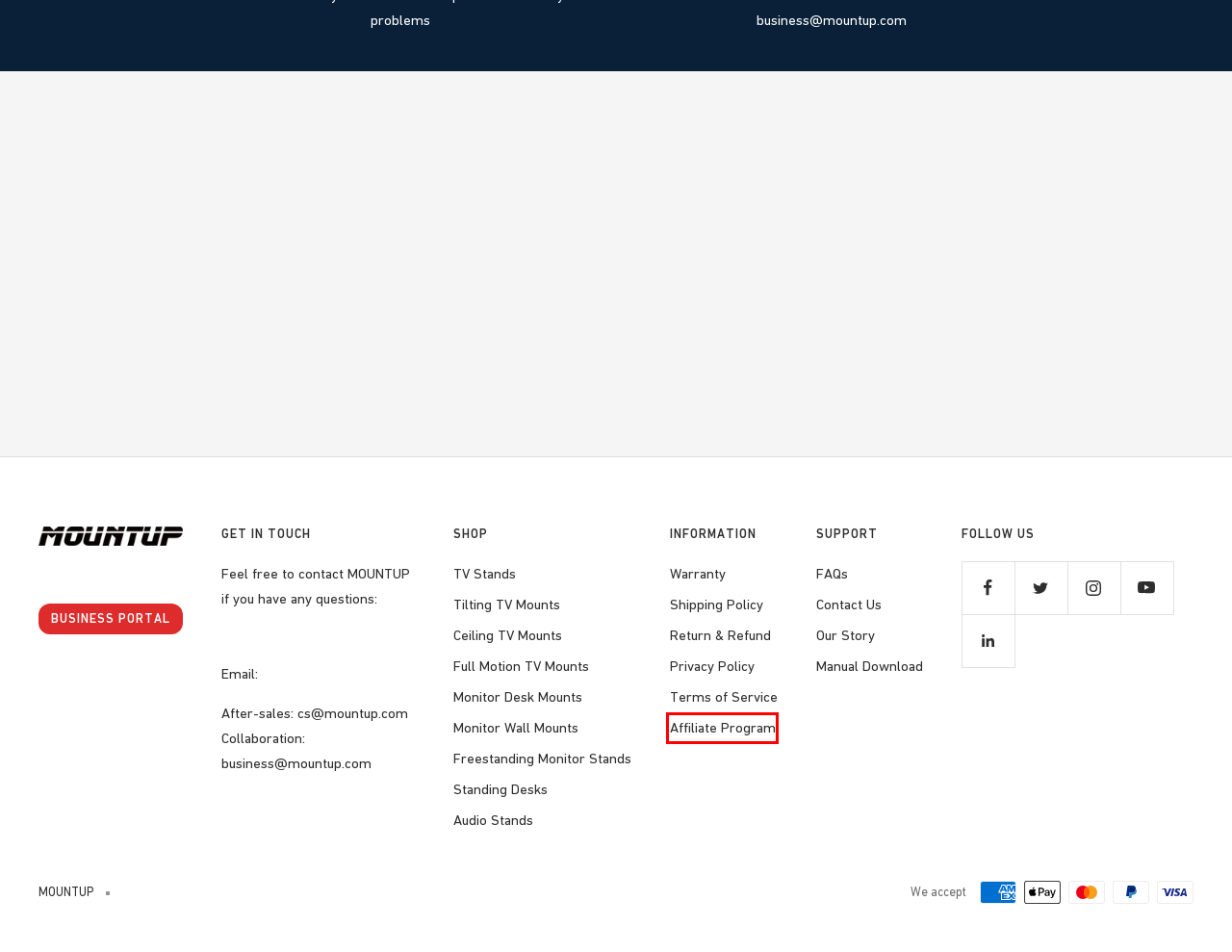Inspect the screenshot of a webpage with a red rectangle bounding box. Identify the webpage description that best corresponds to the new webpage after clicking the element inside the bounding box. Here are the candidates:
A. Warranty
 – MOUNTUP
B. ShareASale.com and MOUNTUP
C. Return & Refund Policy
 – MOUNTUP
D. Terms of Service
 – MOUNTUP
E. About MOUNTUP
F. Shipping Policy
 – MOUNTUP
G. Freestanding Monitor Mounts
 – MOUNTUP
H. Audio Stands
 – MOUNTUP

B